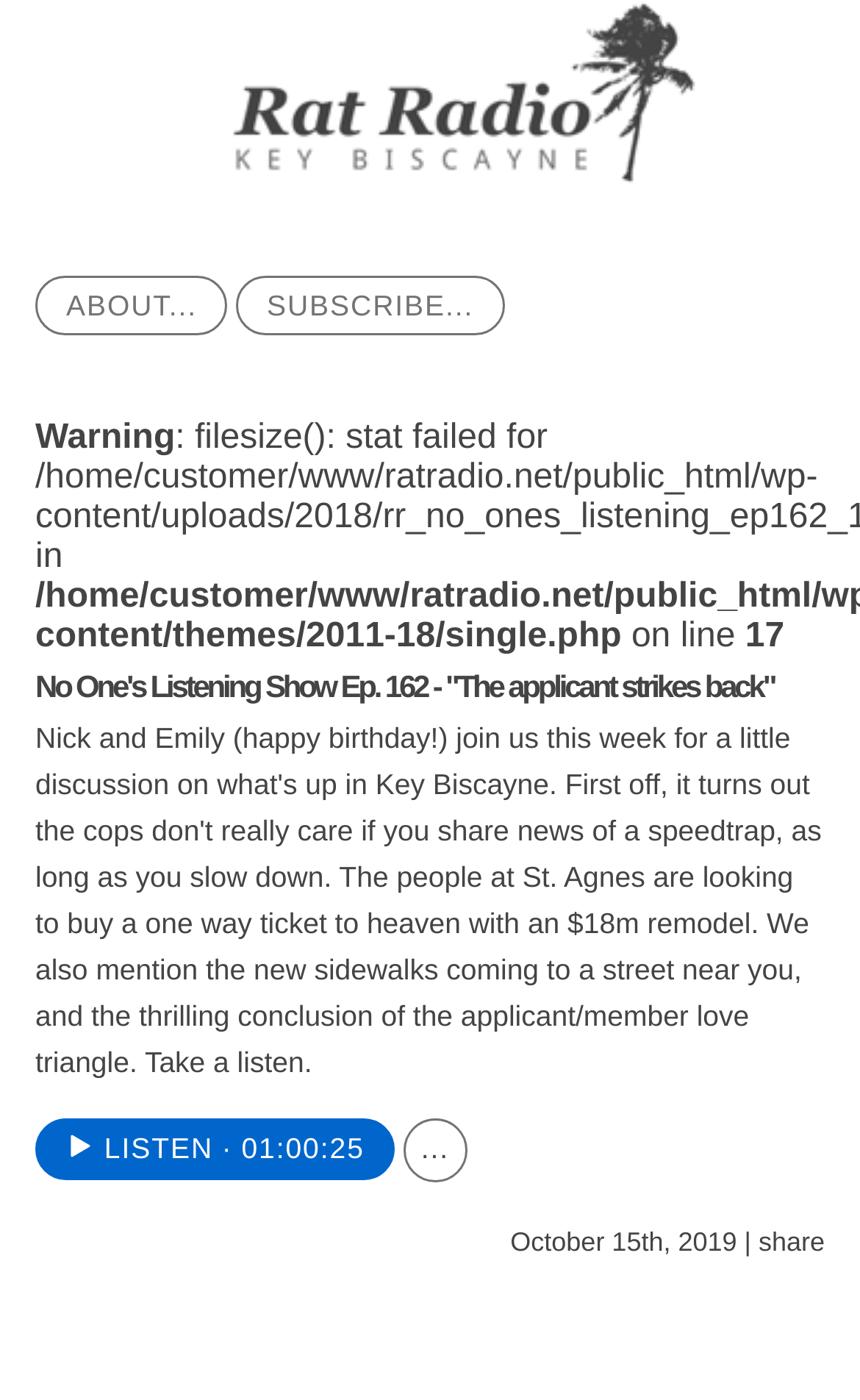Identify the bounding box coordinates for the UI element described as follows: "YouTube". Ensure the coordinates are four float numbers between 0 and 1, formatted as [left, top, right, bottom].

[0.341, 0.861, 0.67, 0.937]